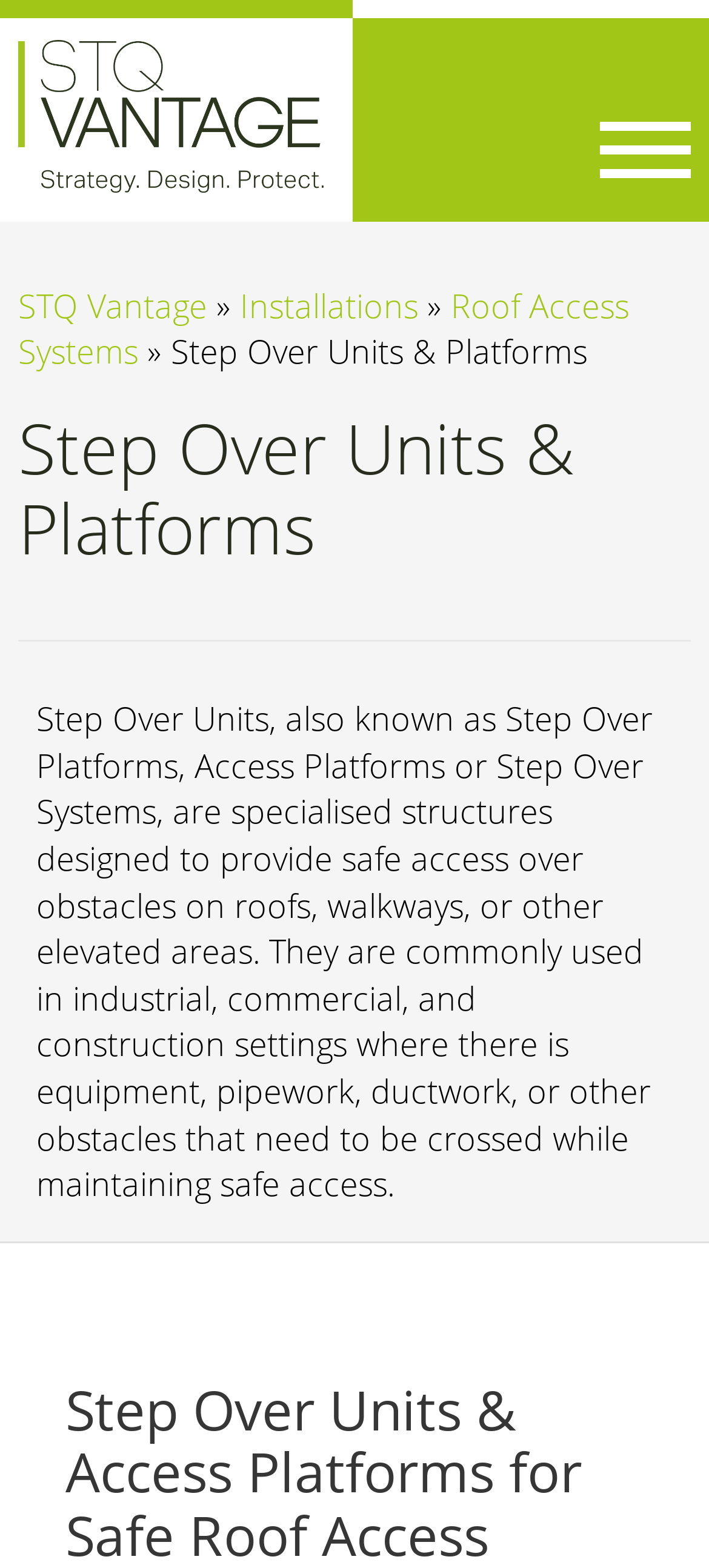What is the name of the company associated with this webpage?
Look at the image and respond to the question as thoroughly as possible.

The breadcrumbs navigation contains a link to 'STQ Vantage', which suggests that this is the company associated with the webpage. Additionally, the link is present at the top of the breadcrumbs navigation, implying a strong connection between the company and the webpage's content.